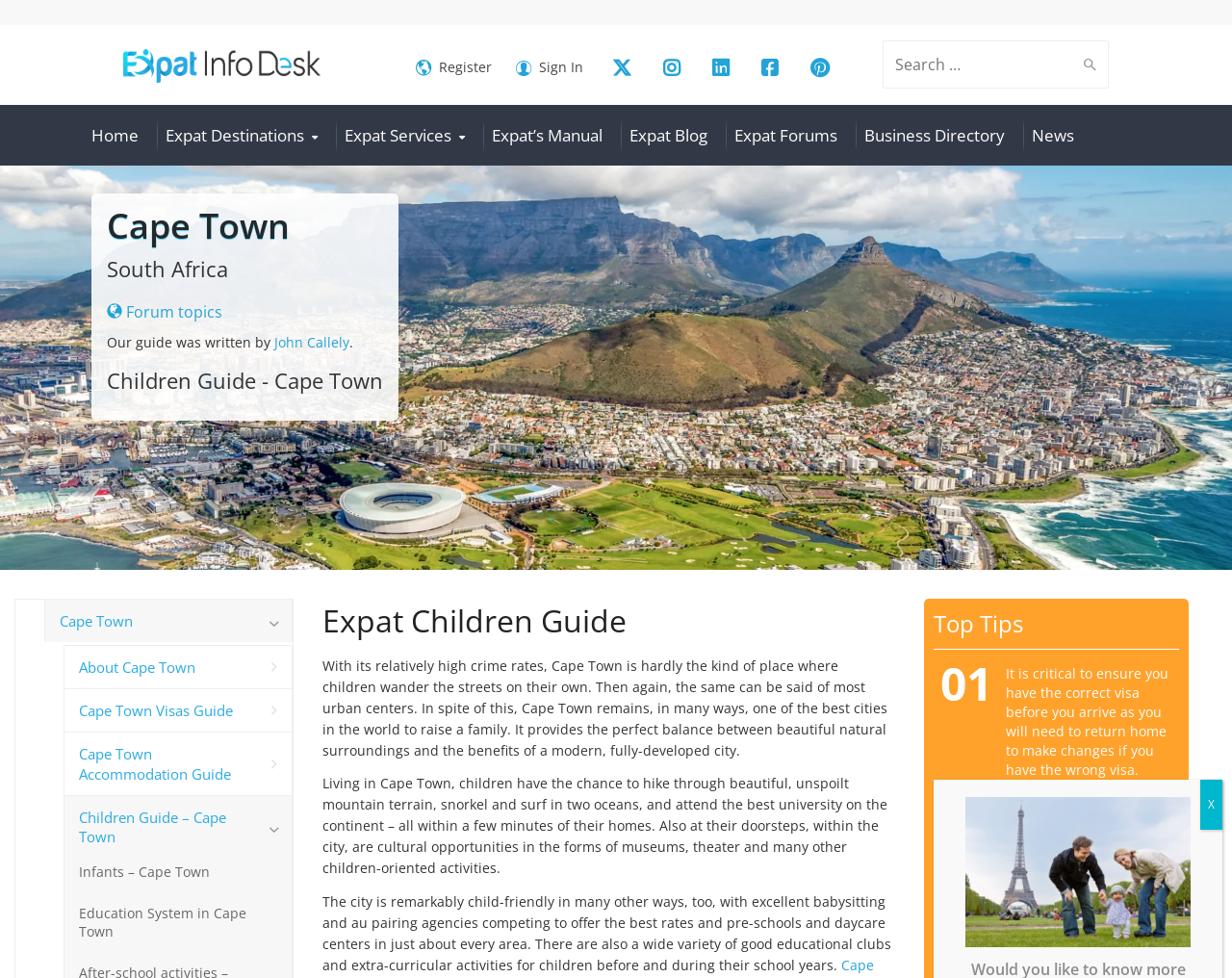Please indicate the bounding box coordinates of the element's region to be clicked to achieve the instruction: "Read about Expat Children Guide". Provide the coordinates as four float numbers between 0 and 1, i.e., [left, top, right, bottom].

[0.262, 0.612, 0.727, 0.657]